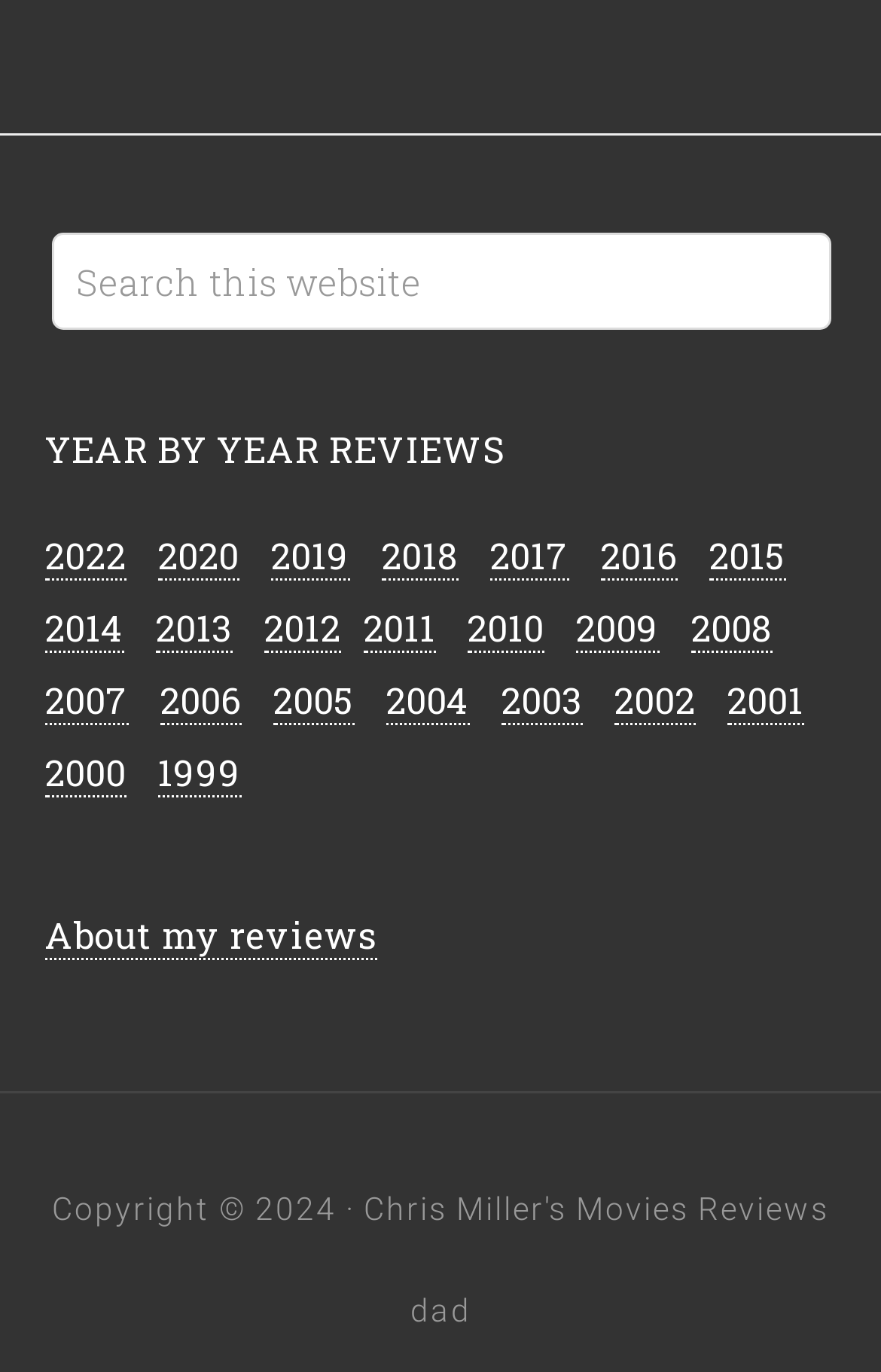Locate the bounding box coordinates of the element you need to click to accomplish the task described by this instruction: "Go to 2019 reviews".

[0.306, 0.386, 0.396, 0.422]